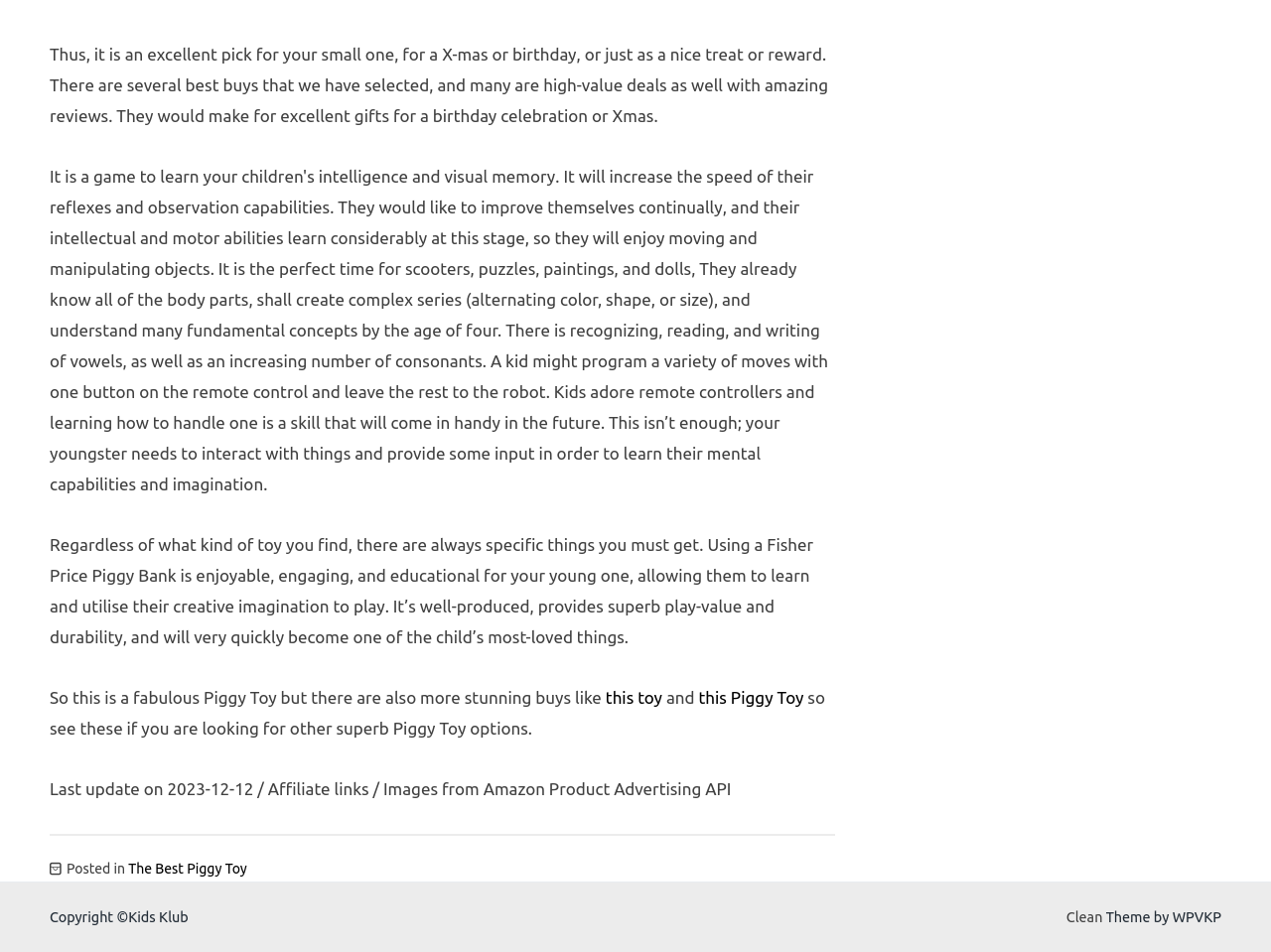Using the details in the image, give a detailed response to the question below:
What is the date of the last update?

The date of the last update is mentioned in the text as 'Last update on 2023-12-12'. This information is provided at the end of the main content area.